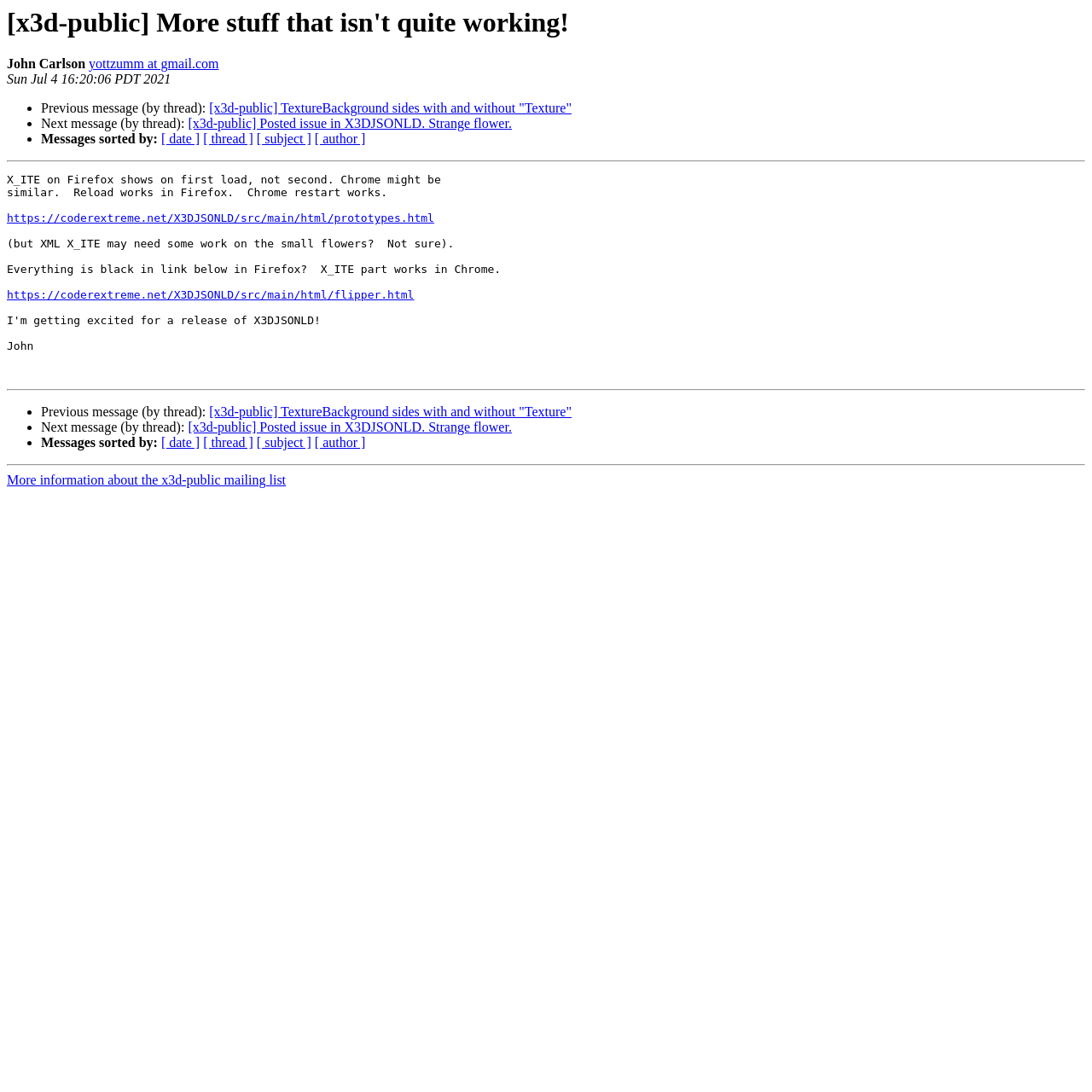Provide the bounding box coordinates of the HTML element described by the text: "yottzumm at gmail.com". The coordinates should be in the format [left, top, right, bottom] with values between 0 and 1.

[0.081, 0.052, 0.2, 0.065]